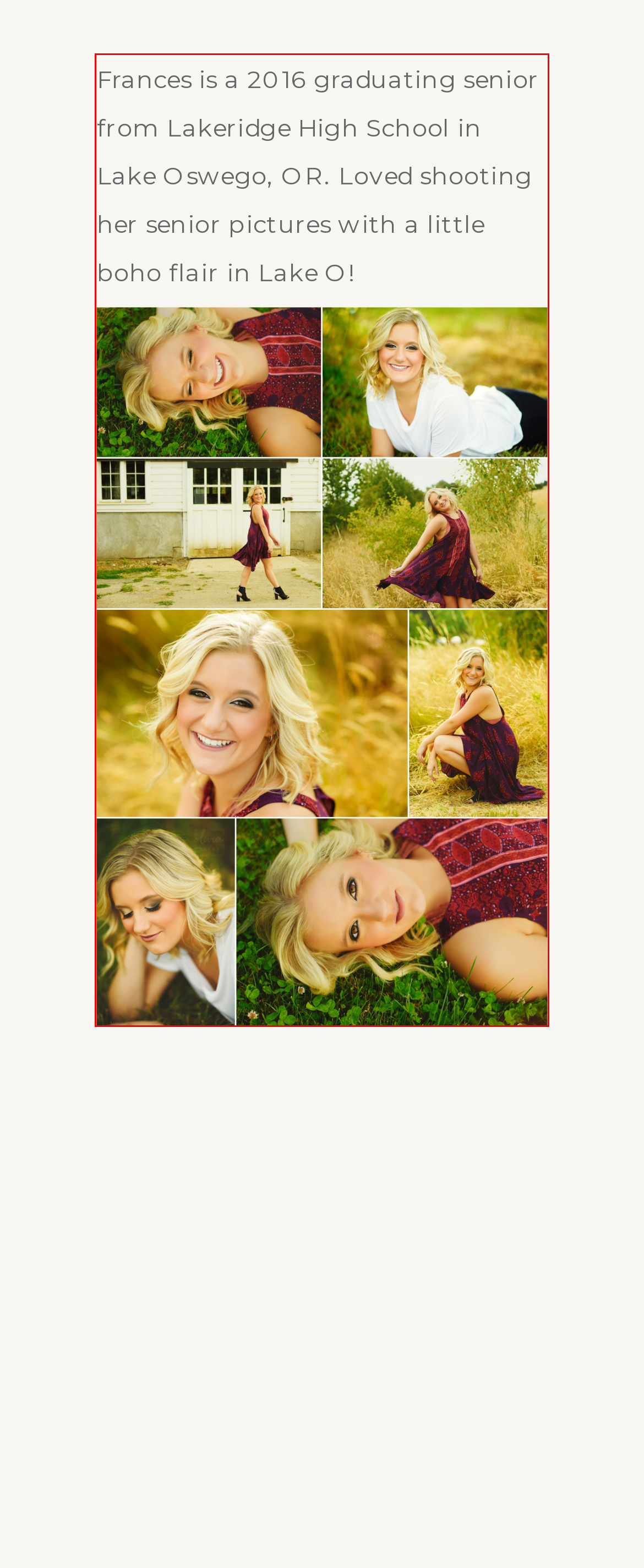Locate the red bounding box in the provided webpage screenshot and use OCR to determine the text content inside it.

Frances is a 2016 graduating senior from Lakeridge High School in Lake Oswego, OR. Loved shooting her senior pictures with a little boho flair in Lake O!